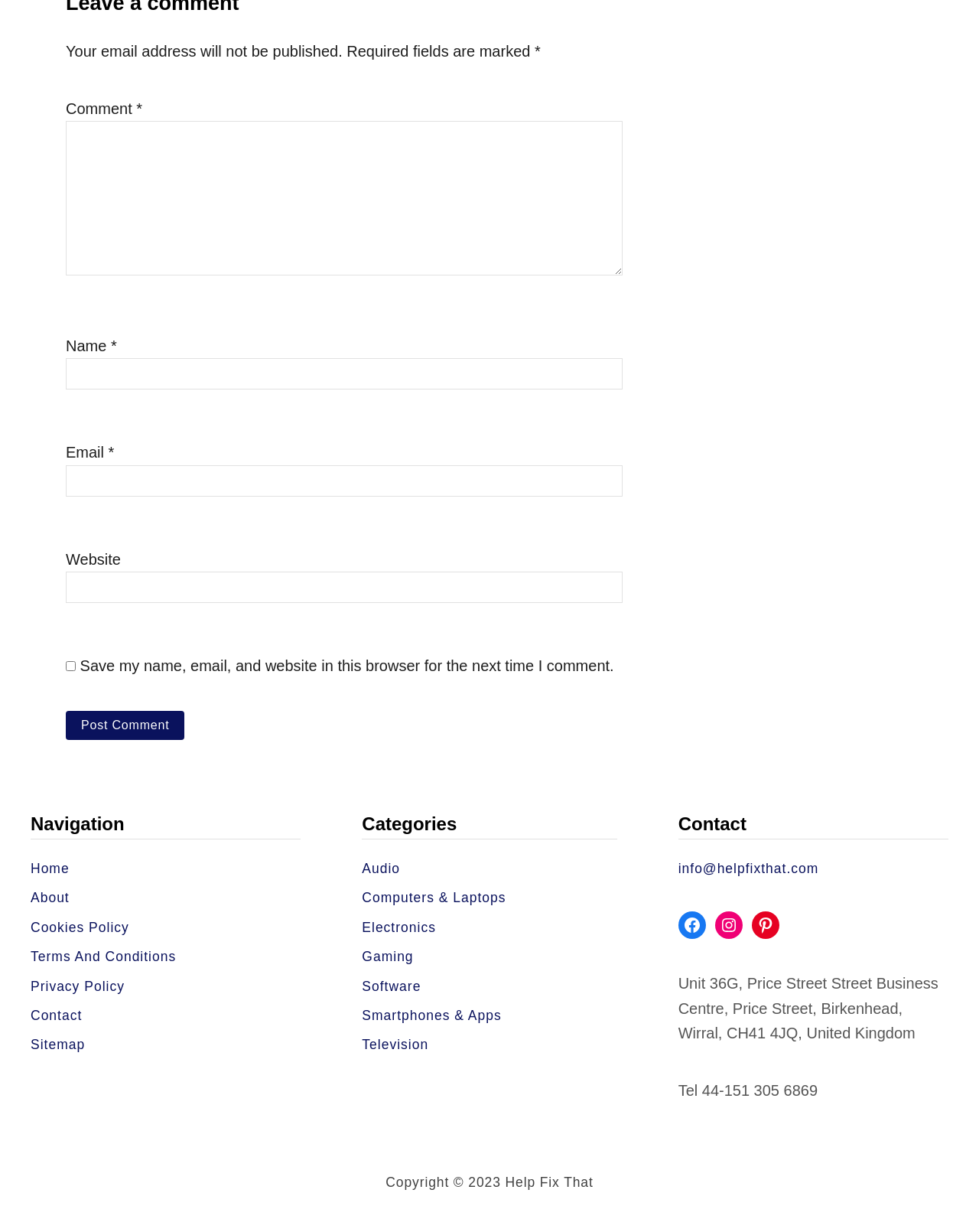Based on the image, please respond to the question with as much detail as possible:
What is the function of the checkbox?

The checkbox is labeled as 'Save my name, email, and website in this browser for the next time I comment.', which suggests that it allows users to save their comment information for future use.